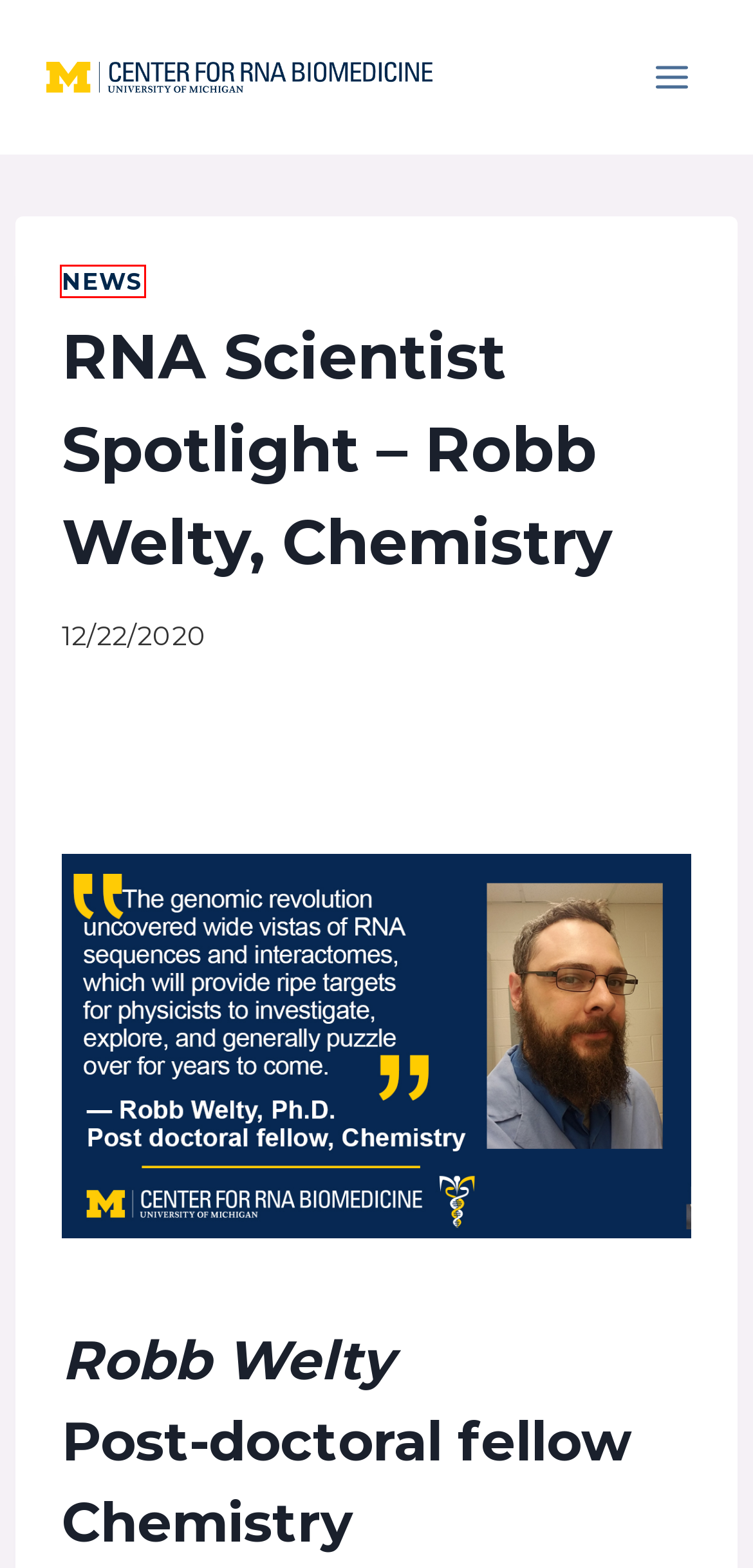You are given a screenshot depicting a webpage with a red bounding box around a UI element. Select the description that best corresponds to the new webpage after clicking the selected element. Here are the choices:
A. 2019 Symposium - Center for RNA Biomedicine
B. 2020-2021 Seminars - Center for RNA Biomedicine
C. The RNA Collaborative welcomes its 17th and 18th partners - Center for RNA Biomedicine
D. News Archives - Center for RNA Biomedicine
E. Home - Center for RNA Biomedicine
F. 2022 Symposium - Center for RNA Biomedicine
G. Translating from dissertation to dream job: a nascent RNA career - Center for RNA Biomedicine
H. RNA Featured Researcher - Yaping Liu, Program in Biophysics - Center for RNA Biomedicine

D